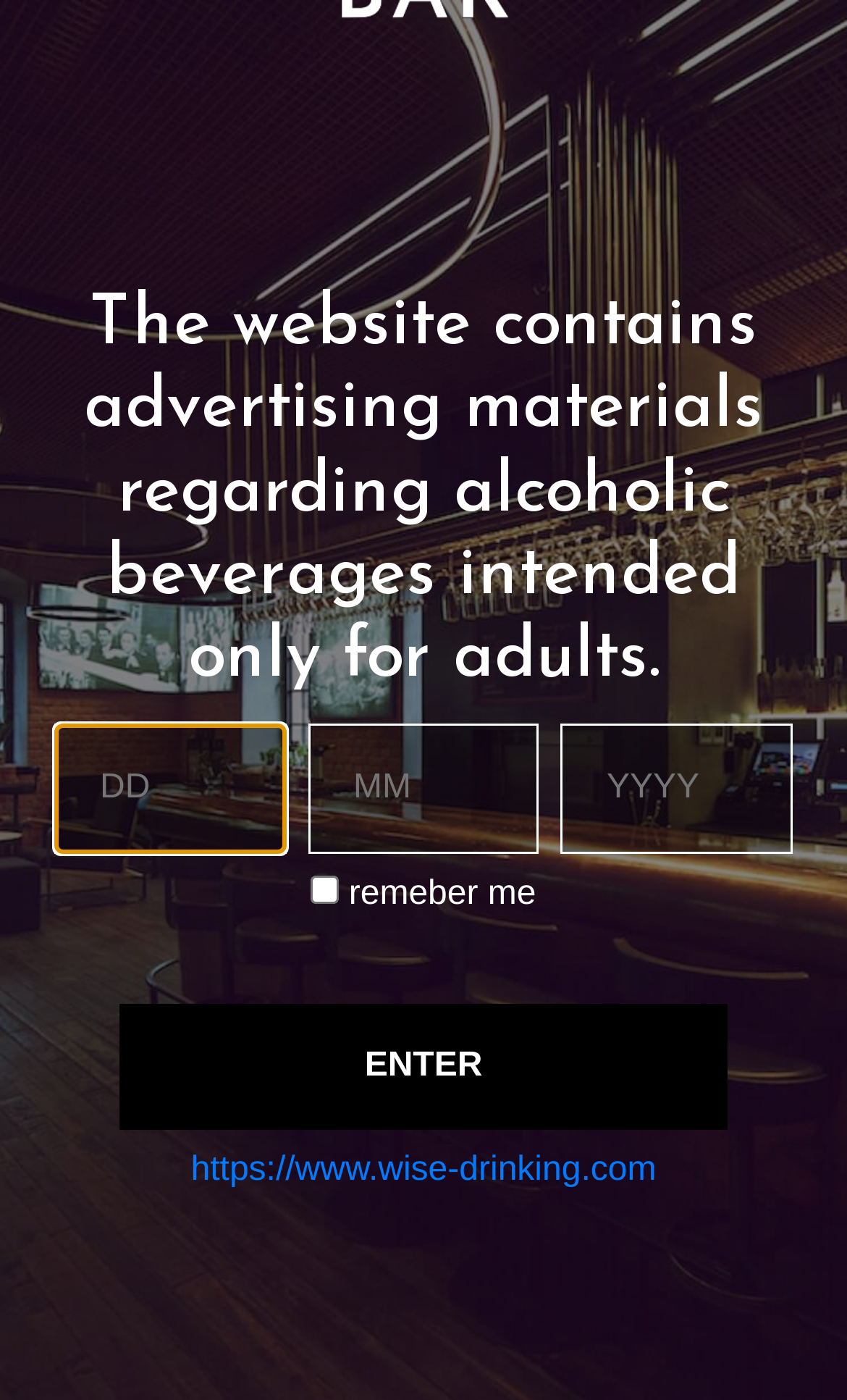Determine the bounding box coordinates of the element's region needed to click to follow the instruction: "Go to the website https://www.wise-drinking.com". Provide these coordinates as four float numbers between 0 and 1, formatted as [left, top, right, bottom].

[0.225, 0.822, 0.775, 0.849]